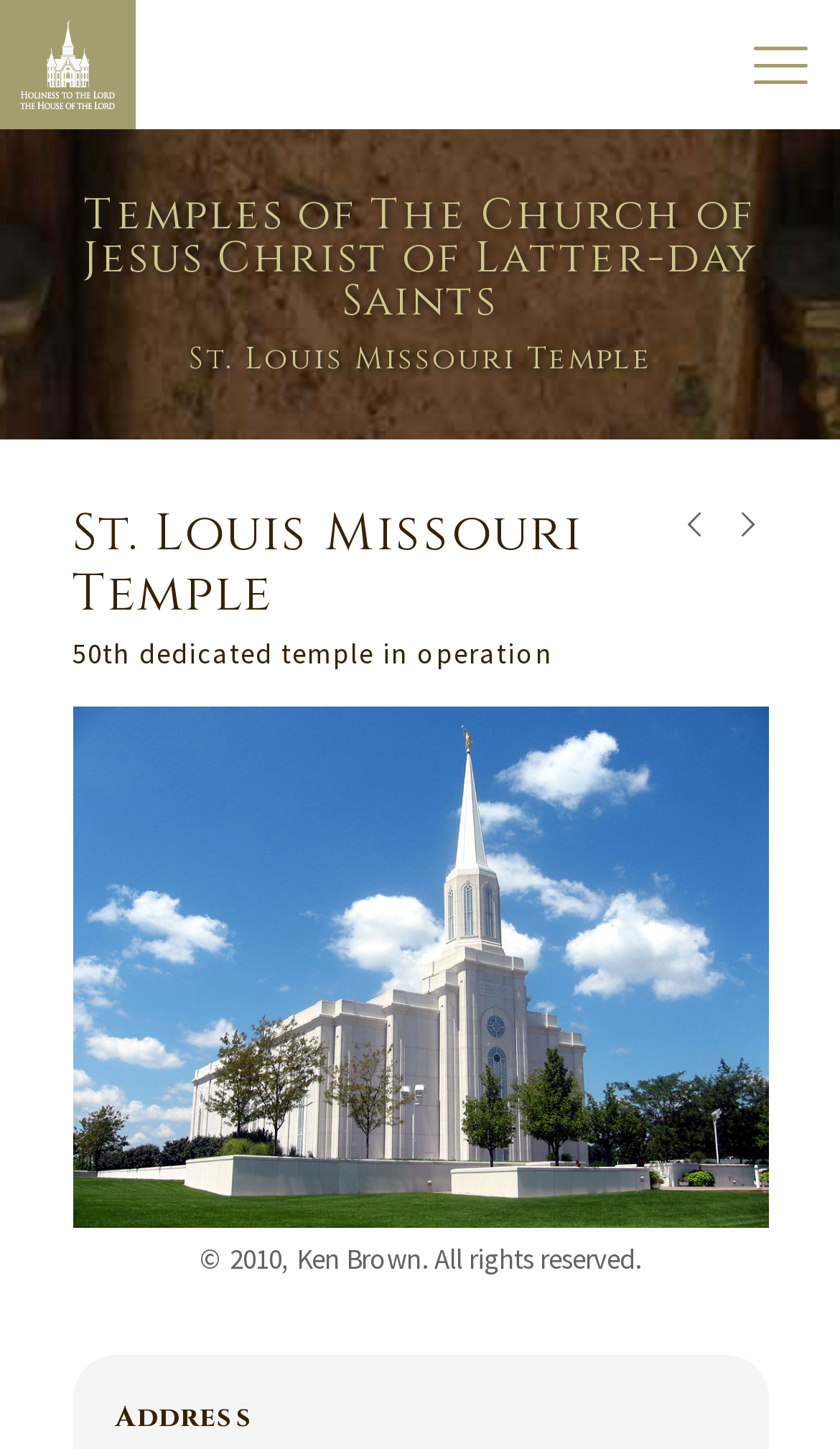Provide a brief response to the question using a single word or phrase: 
Is there a link to the temple's address?

Yes